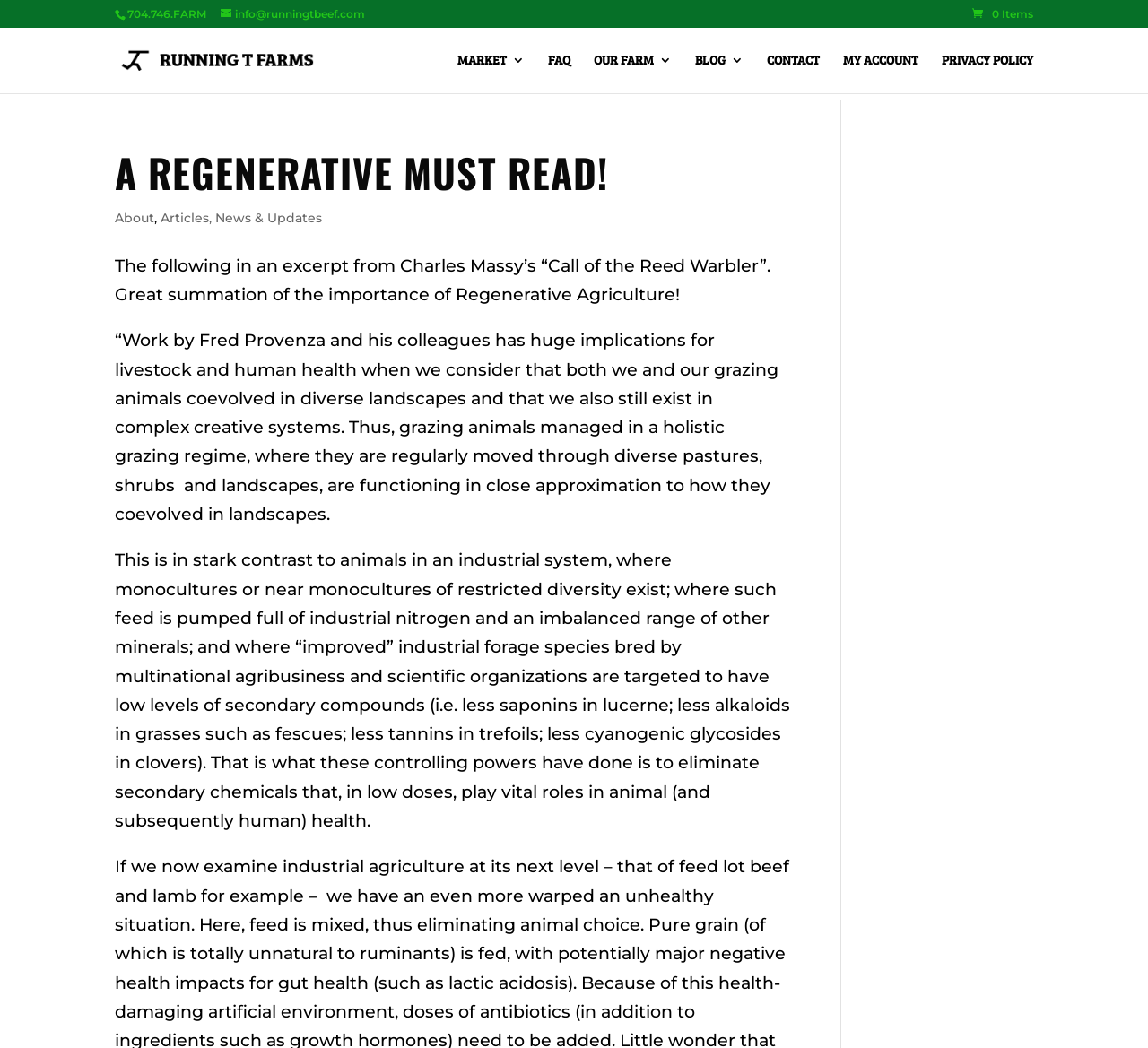Find the bounding box coordinates of the area to click in order to follow the instruction: "contact the author".

[0.668, 0.051, 0.714, 0.089]